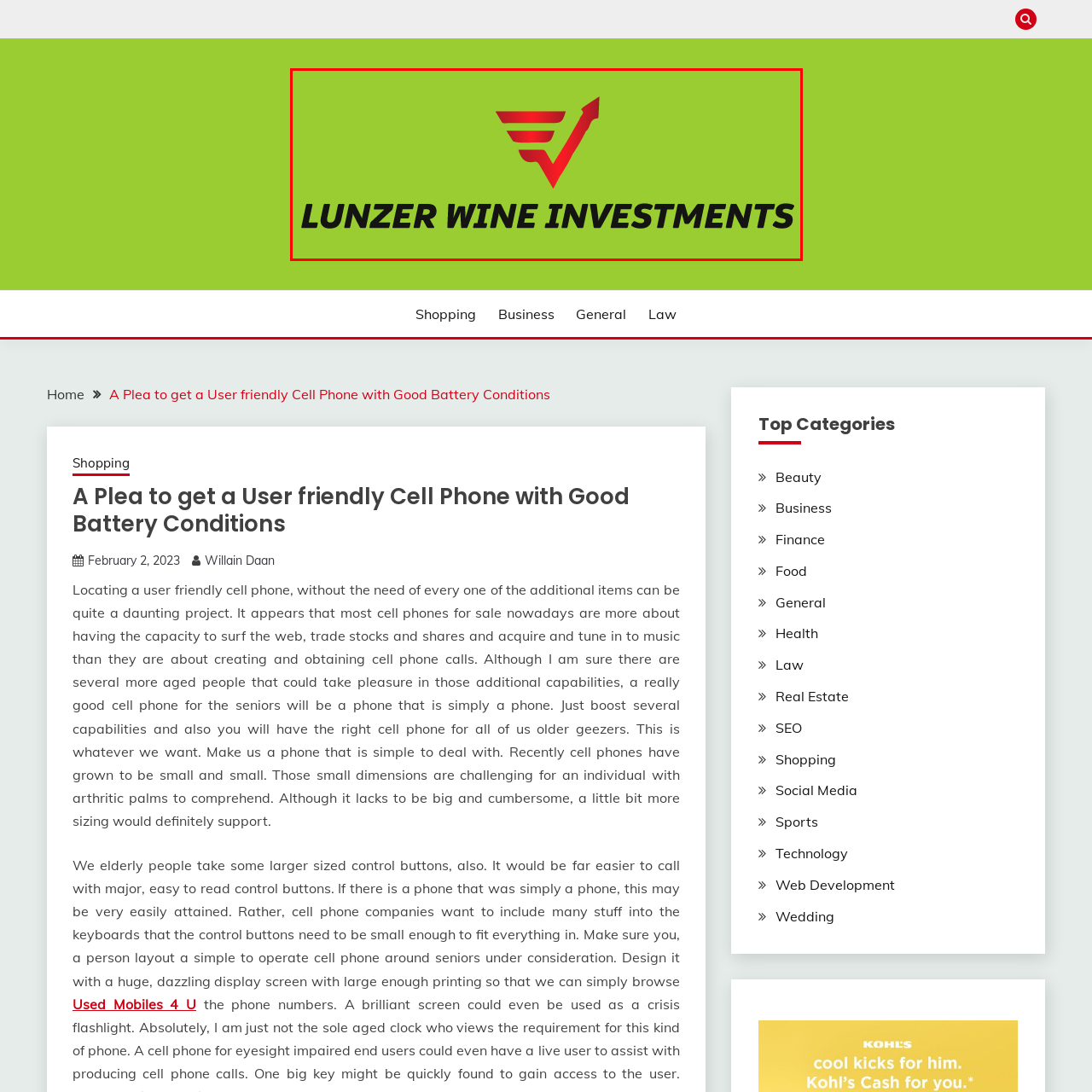View the image surrounded by the red border, What color are the letters in the logo?
 Answer using a single word or phrase.

Black